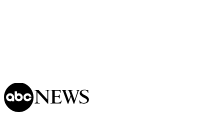Use a single word or phrase to answer the question: What type of organization is ABC News?

news organization